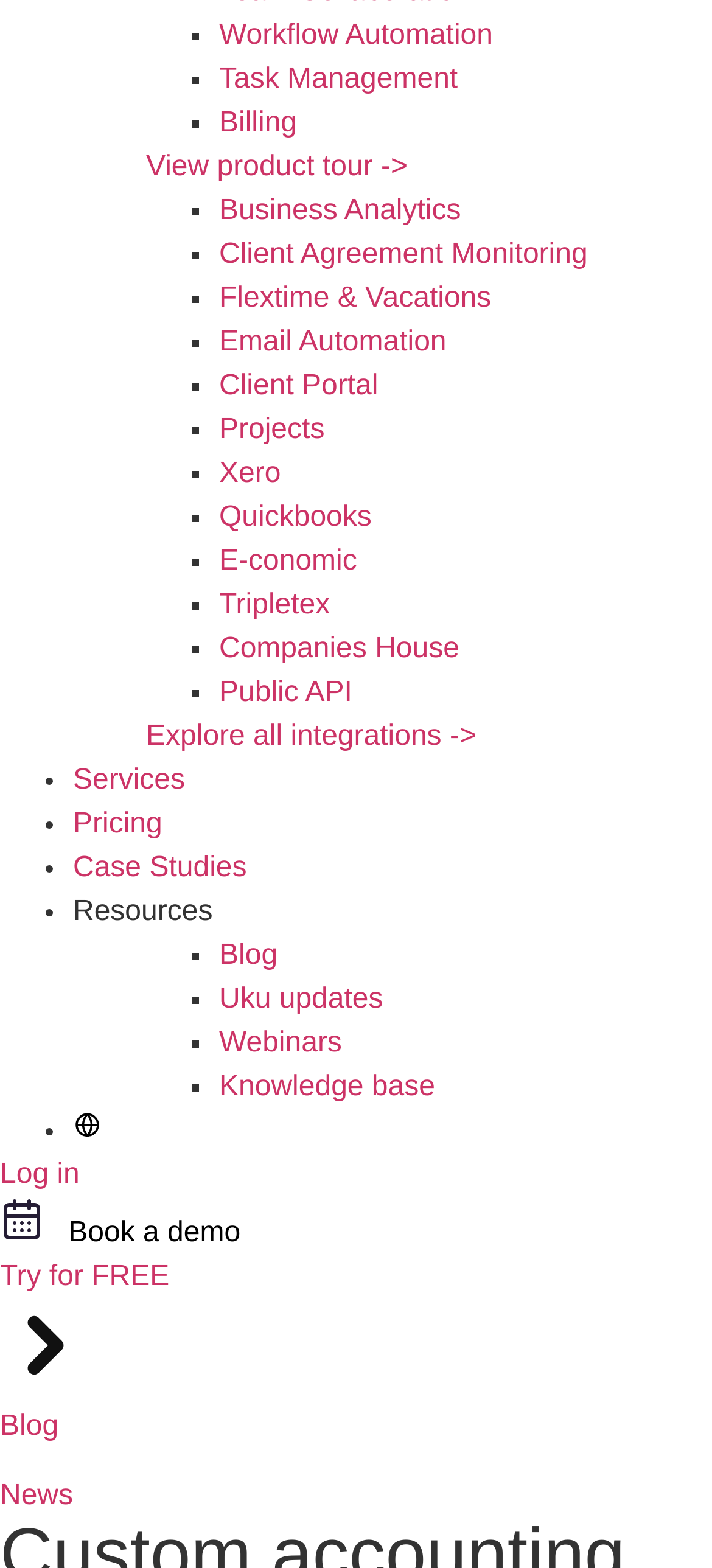Highlight the bounding box coordinates of the region I should click on to meet the following instruction: "Log in".

[0.0, 0.739, 0.112, 0.759]